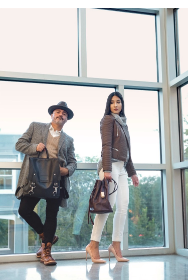Examine the screenshot and answer the question in as much detail as possible: What color are the woman's pants?

The woman is wearing a chic, fitted leather jacket paired with white pants that accentuate her figure, showcasing her elegant style.